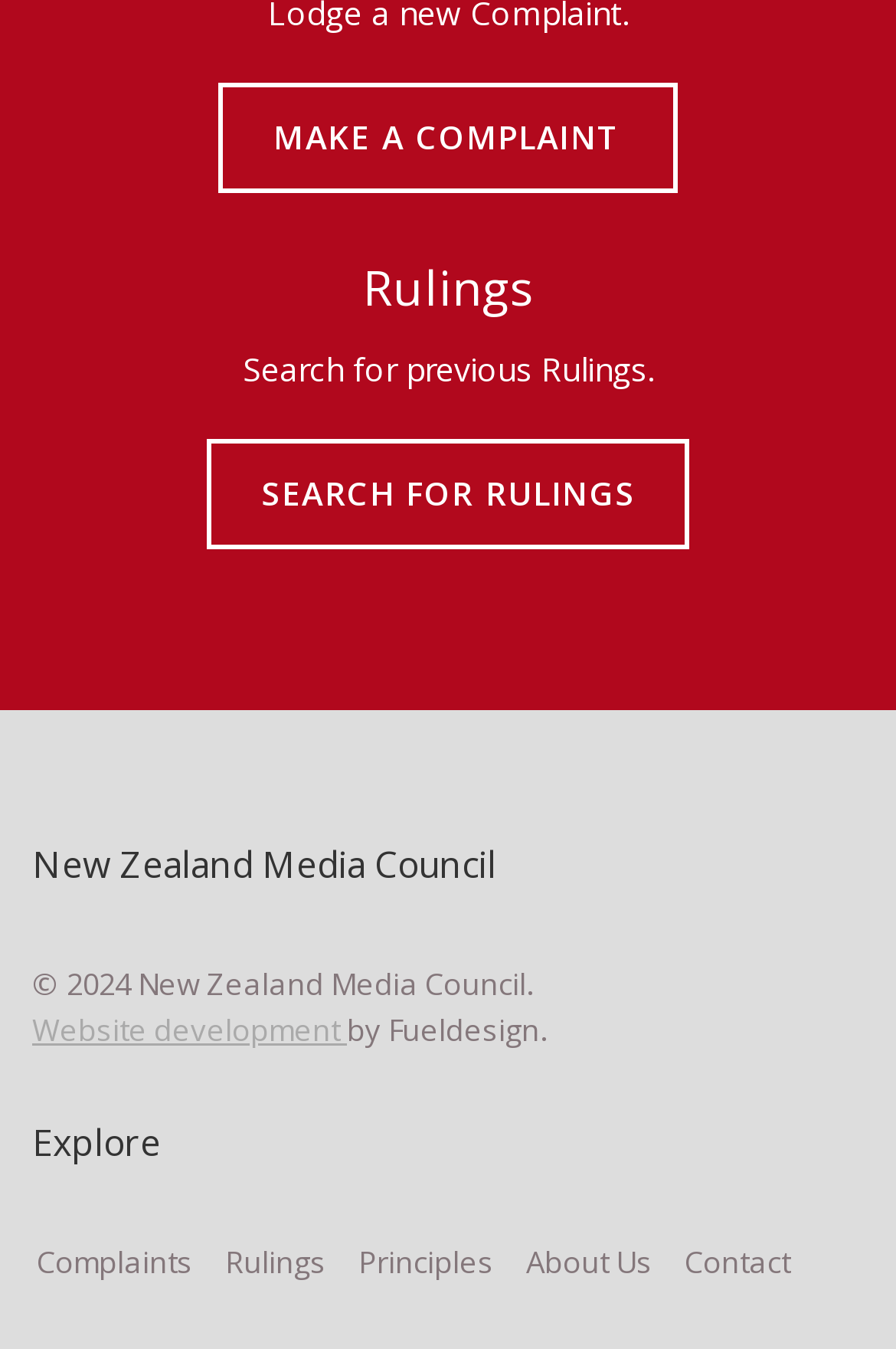Please identify the bounding box coordinates of the clickable region that I should interact with to perform the following instruction: "Contact us". The coordinates should be expressed as four float numbers between 0 and 1, i.e., [left, top, right, bottom].

[0.764, 0.919, 0.882, 0.95]